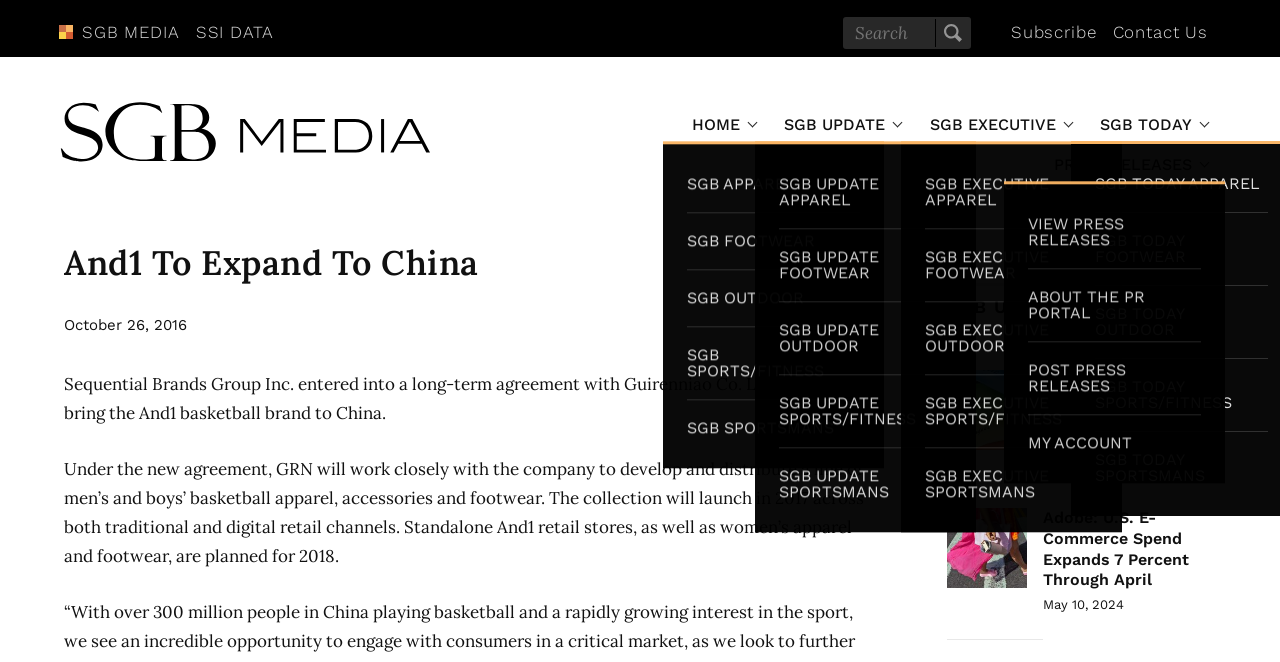Use a single word or phrase to answer the question: 
How many social media platforms are listed to follow?

4